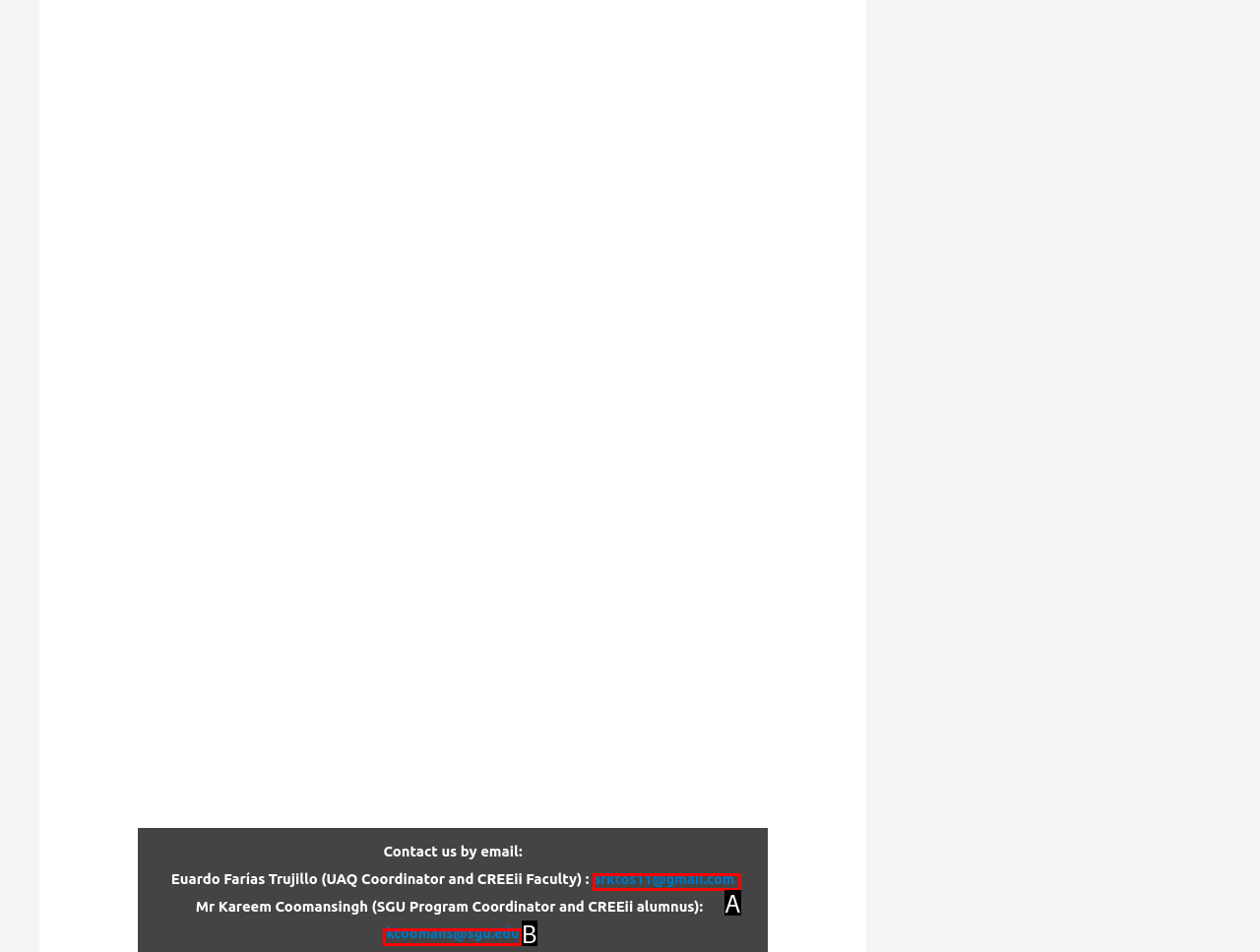Identify the HTML element that corresponds to the description: arktos11@gmail.com
Provide the letter of the matching option from the given choices directly.

A